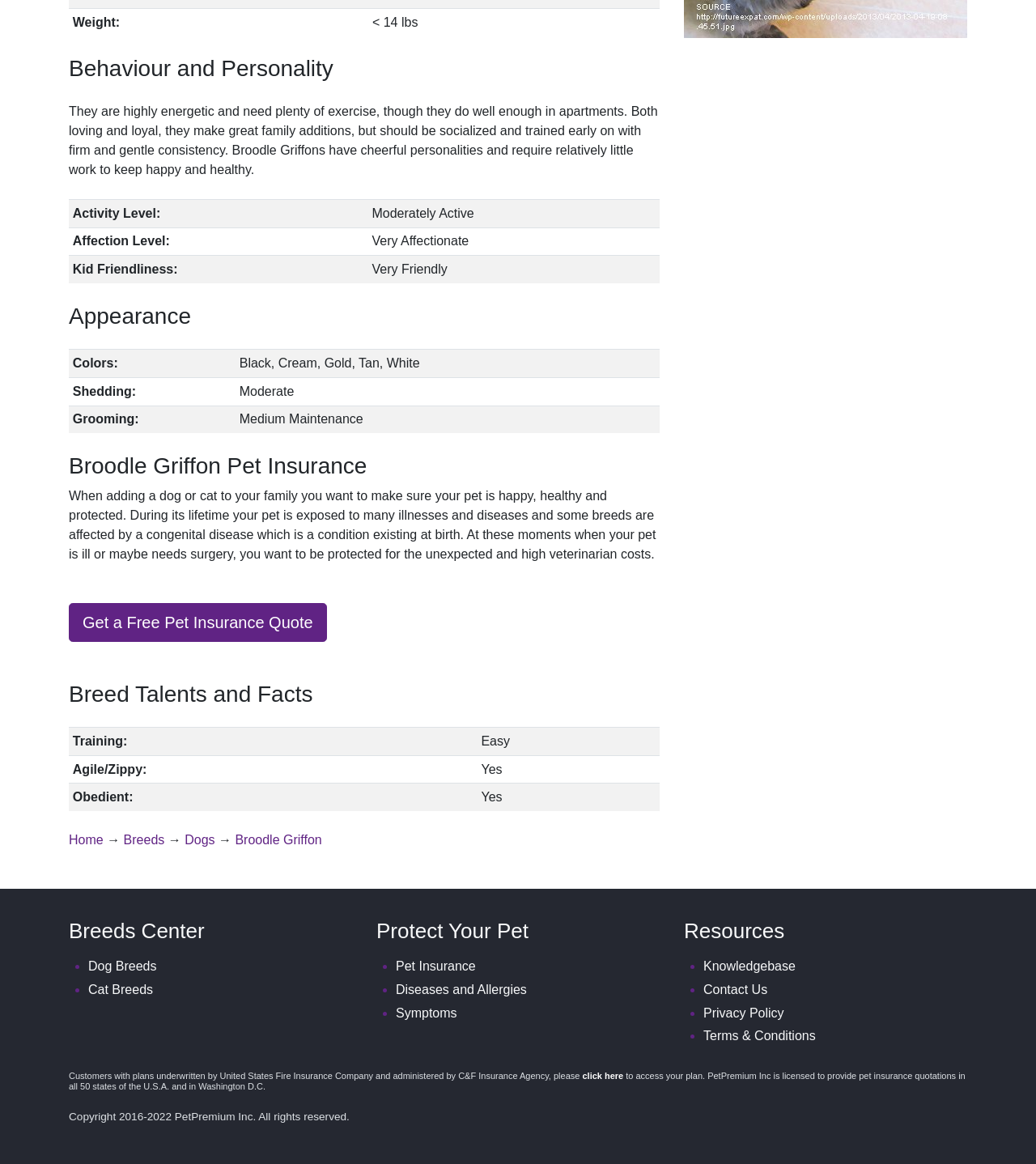From the webpage screenshot, predict the bounding box of the UI element that matches this description: "Home".

[0.066, 0.716, 0.1, 0.727]